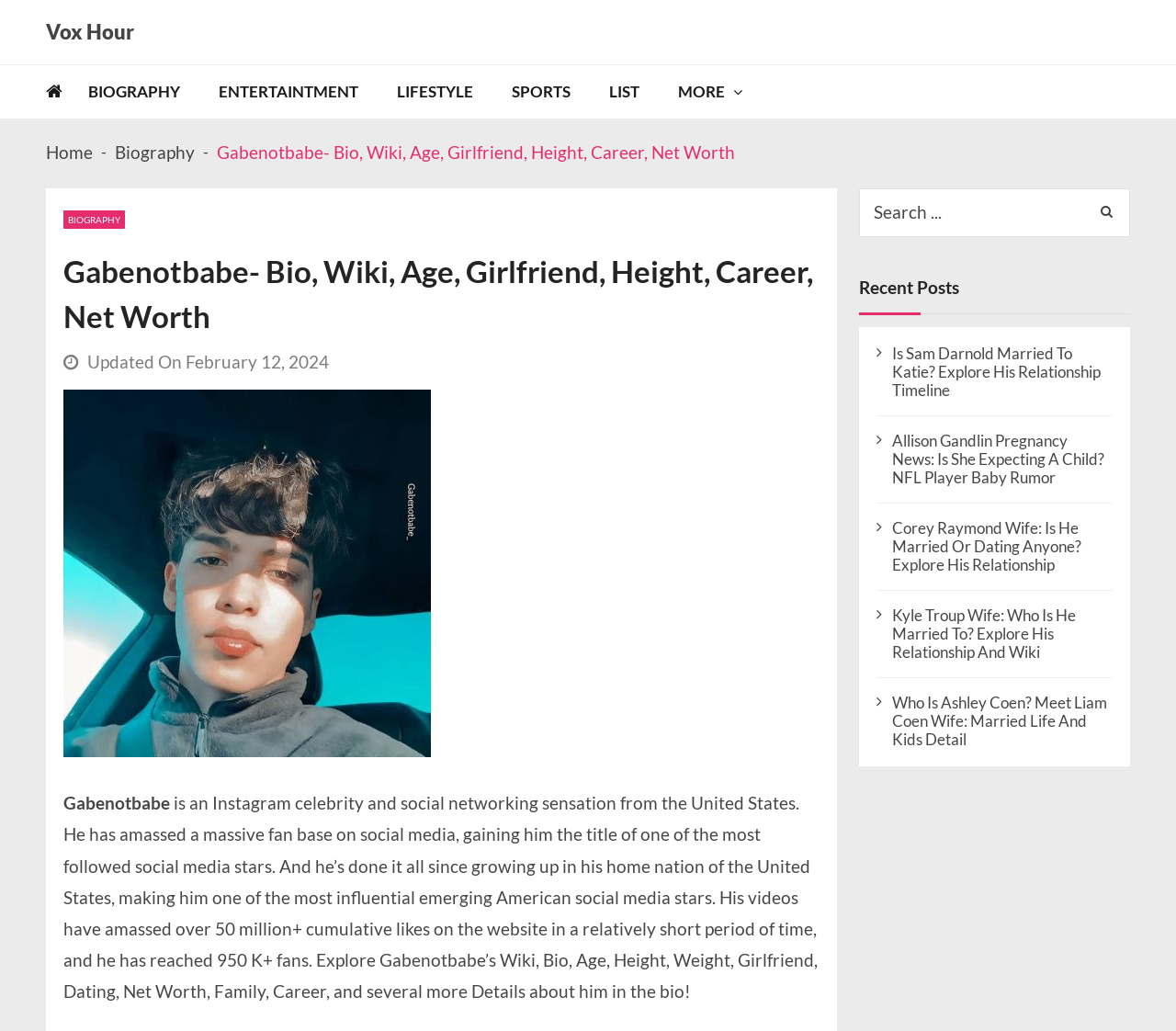What is the title of the webpage?
Answer the question with a single word or phrase by looking at the picture.

Gabenotbabe- Wiki, Age, Height, Girlfriend, Net Worth